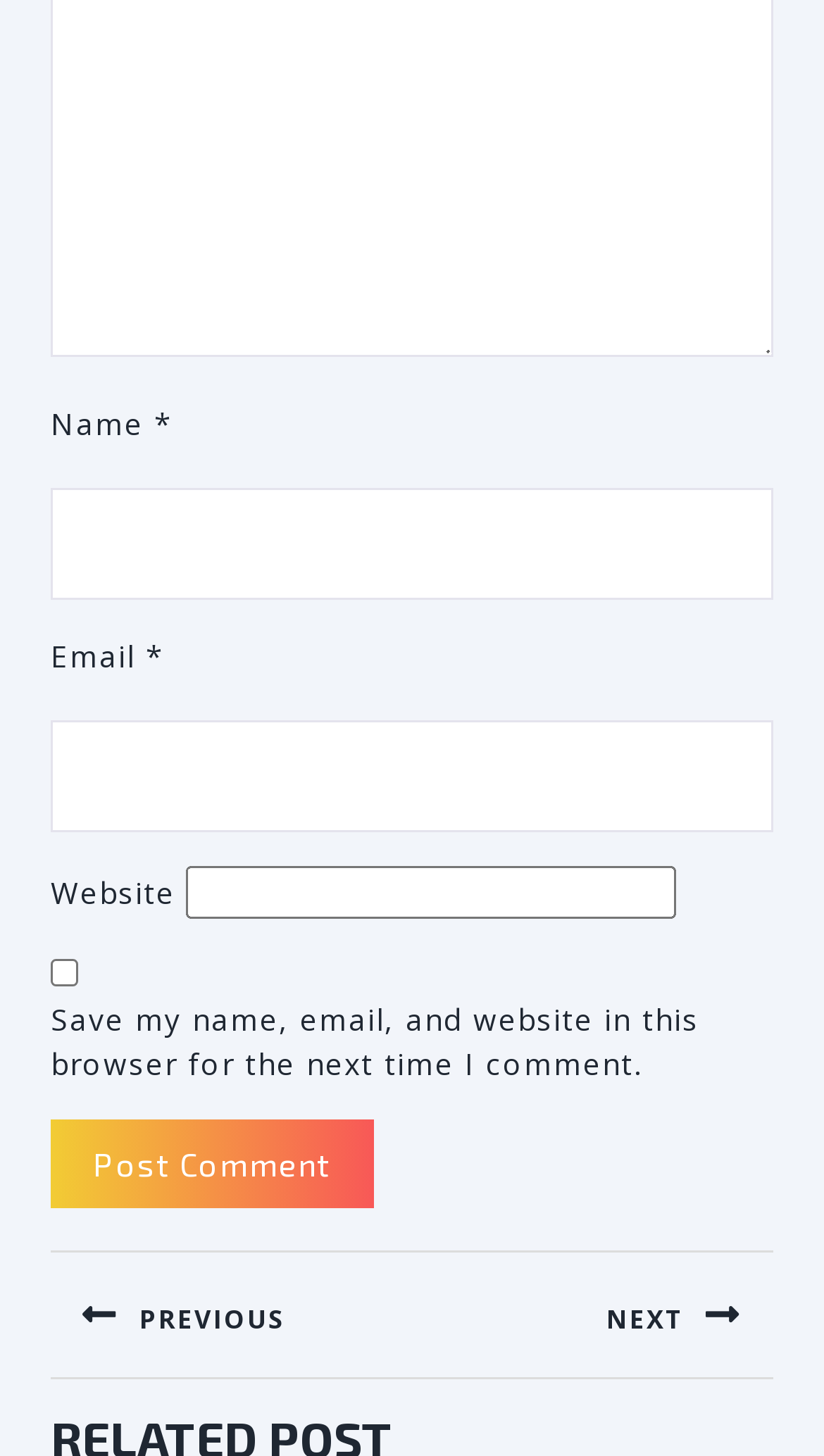Based on what you see in the screenshot, provide a thorough answer to this question: What is the text of the button?

The button has the text 'Post Comment' which is indicated by the button element with this text.